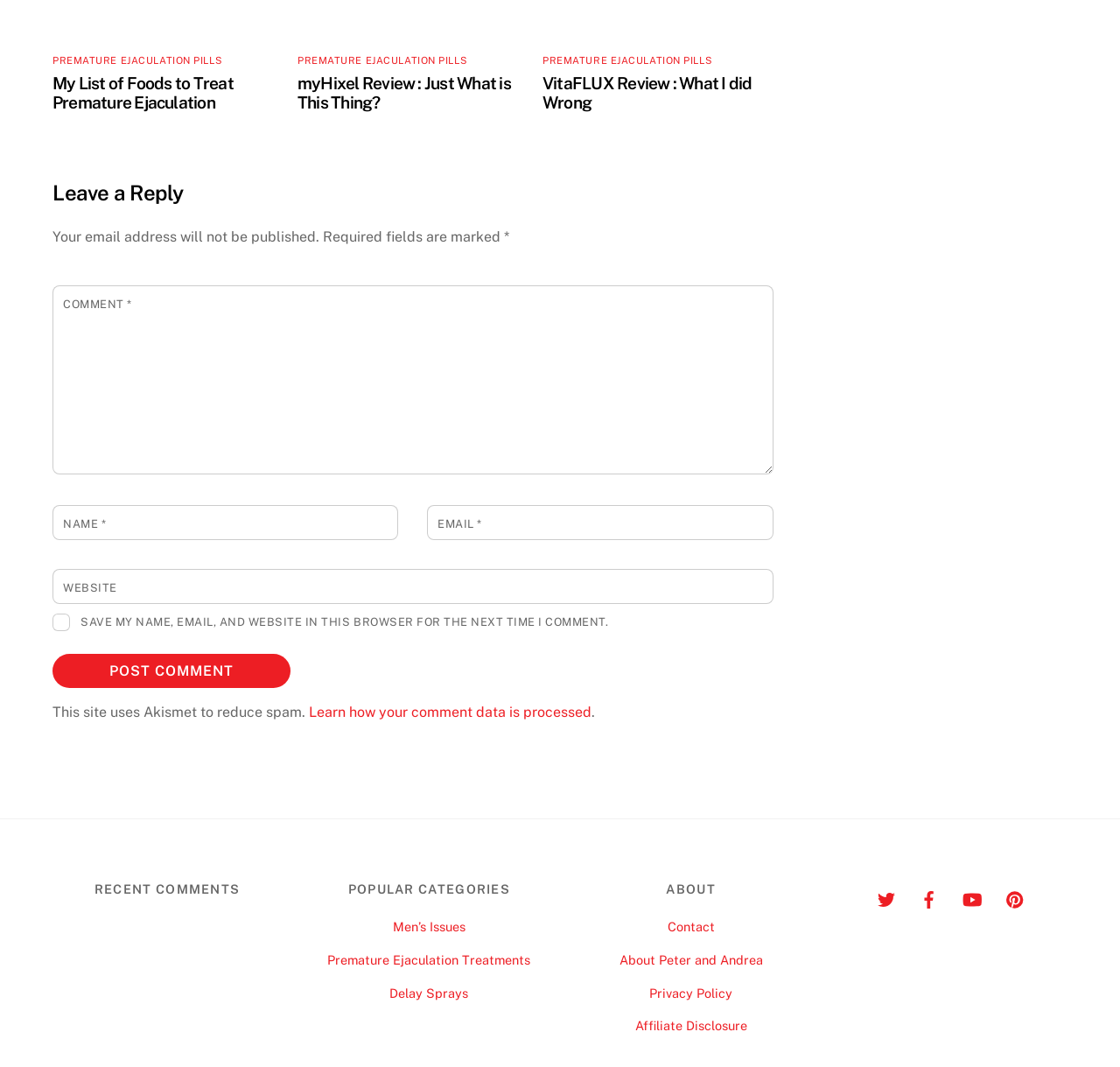Pinpoint the bounding box coordinates of the area that must be clicked to complete this instruction: "Visit the About page".

[0.514, 0.826, 0.719, 0.841]